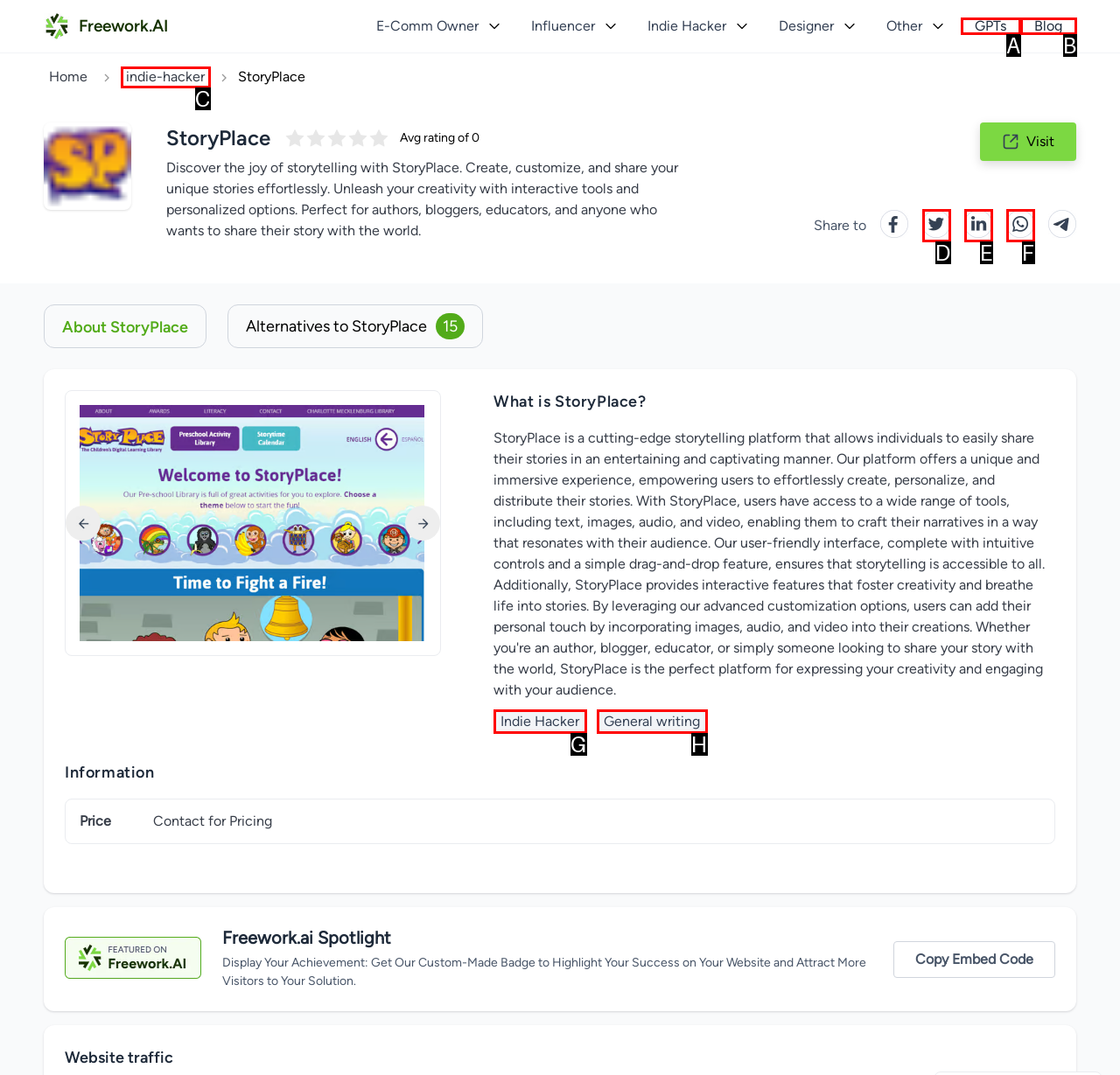Select the appropriate letter to fulfill the given instruction: View popular topics
Provide the letter of the correct option directly.

None